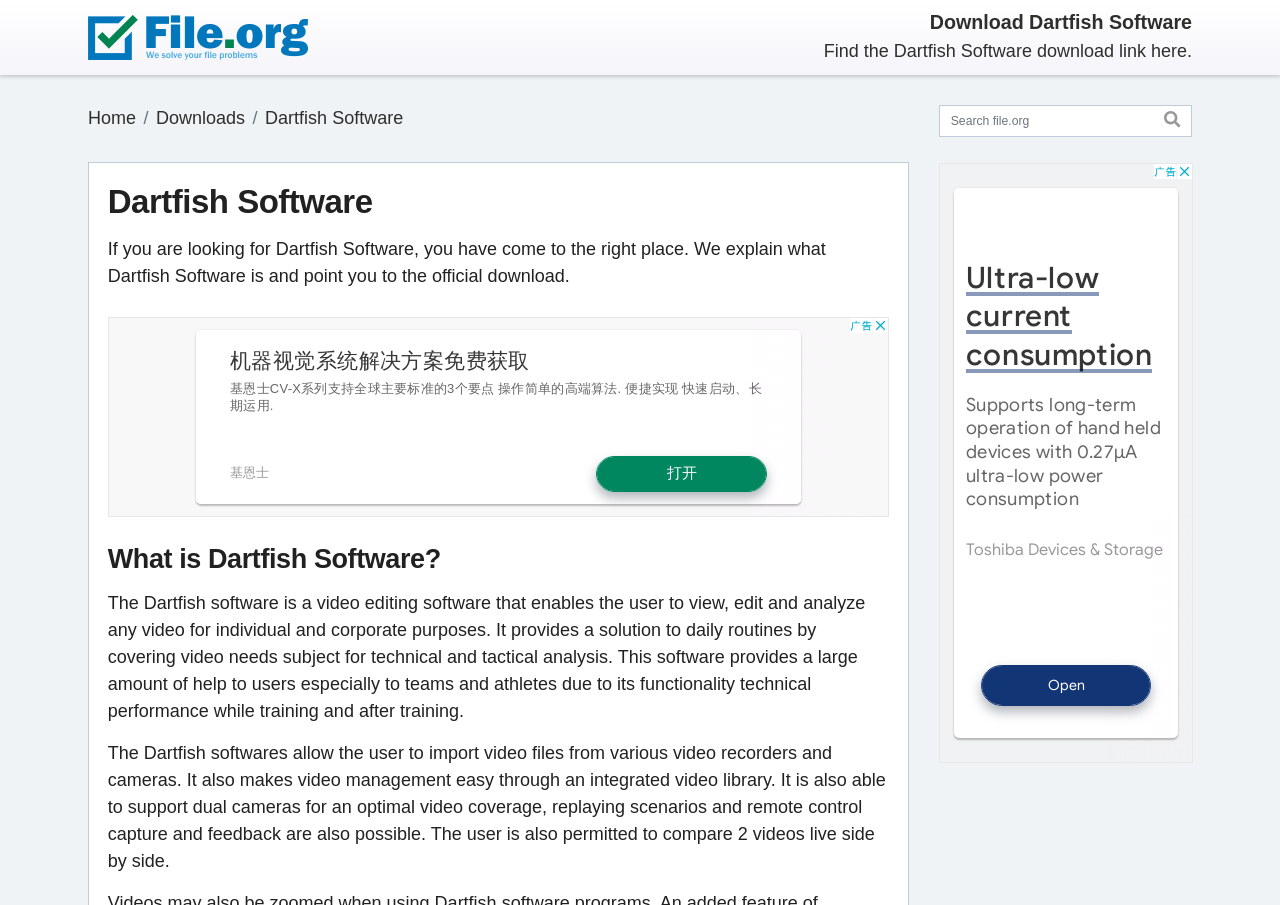Respond to the question below with a single word or phrase:
Can Dartfish software support dual cameras?

Yes